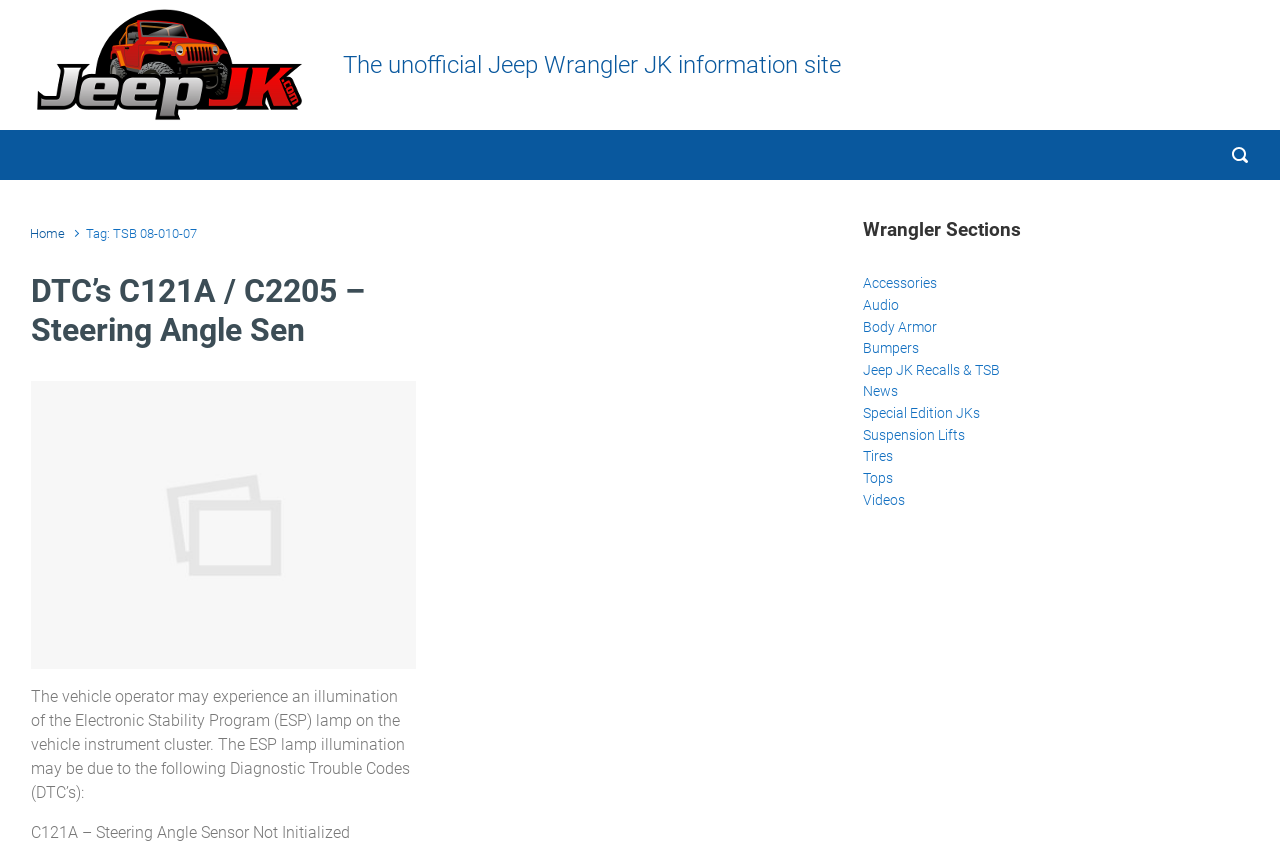Produce an extensive caption that describes everything on the webpage.

The webpage is about Jeep JK, specifically the TSB 08-010-07 archives. At the top left, there is a small image of a Jeep JK. Next to it, there is a static text that reads "The unofficial Jeep Wrangler JK information site". 

On the top right, there is a search textbox labeled "Search". Below the image, there is a navigation breadcrumb section that includes a link to the "Home" page and a static text "Tag: TSB 08-010-07". 

The main content of the page is divided into two sections. The left section has a heading "DTC’s C121A / C2205 – Steering Angle Sen" with a link to the same title. Below it, there is a link to a detailed description of the issue, "DTC’s C121A / C2205 – Steering Angle Sensor – Not Initialized / Internal – TSB 08-010-07", accompanied by an image. 

The text below explains that the vehicle operator may experience an illumination of the Electronic Stability Program (ESP) lamp on the vehicle instrument cluster due to certain Diagnostic Trouble Codes (DTC’s). It then lists two specific DTC’s: C121A – Steering Angle Sensor Not Initialized.

The right section has a heading "Wrangler Sections" with multiple links to different categories, including Accessories, Audio, Body Armor, Bumpers, Jeep JK Recalls & TSB, News, Special Edition JKs, Suspension Lifts, Tires, Tops, and Videos. 

At the bottom of the page, there is an advertisement iframe.